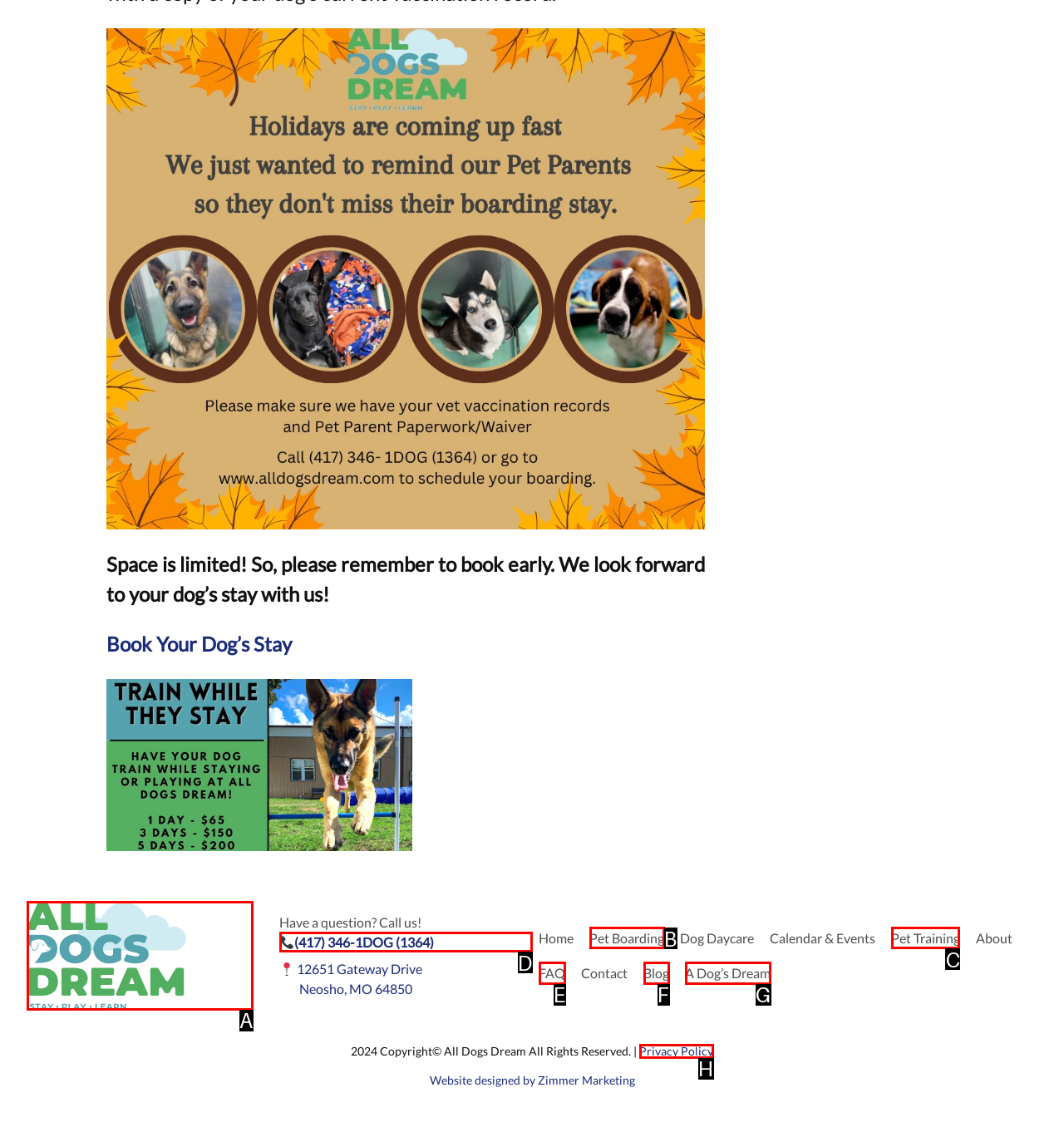Select the HTML element that should be clicked to accomplish the task: Learn about pet training Reply with the corresponding letter of the option.

C